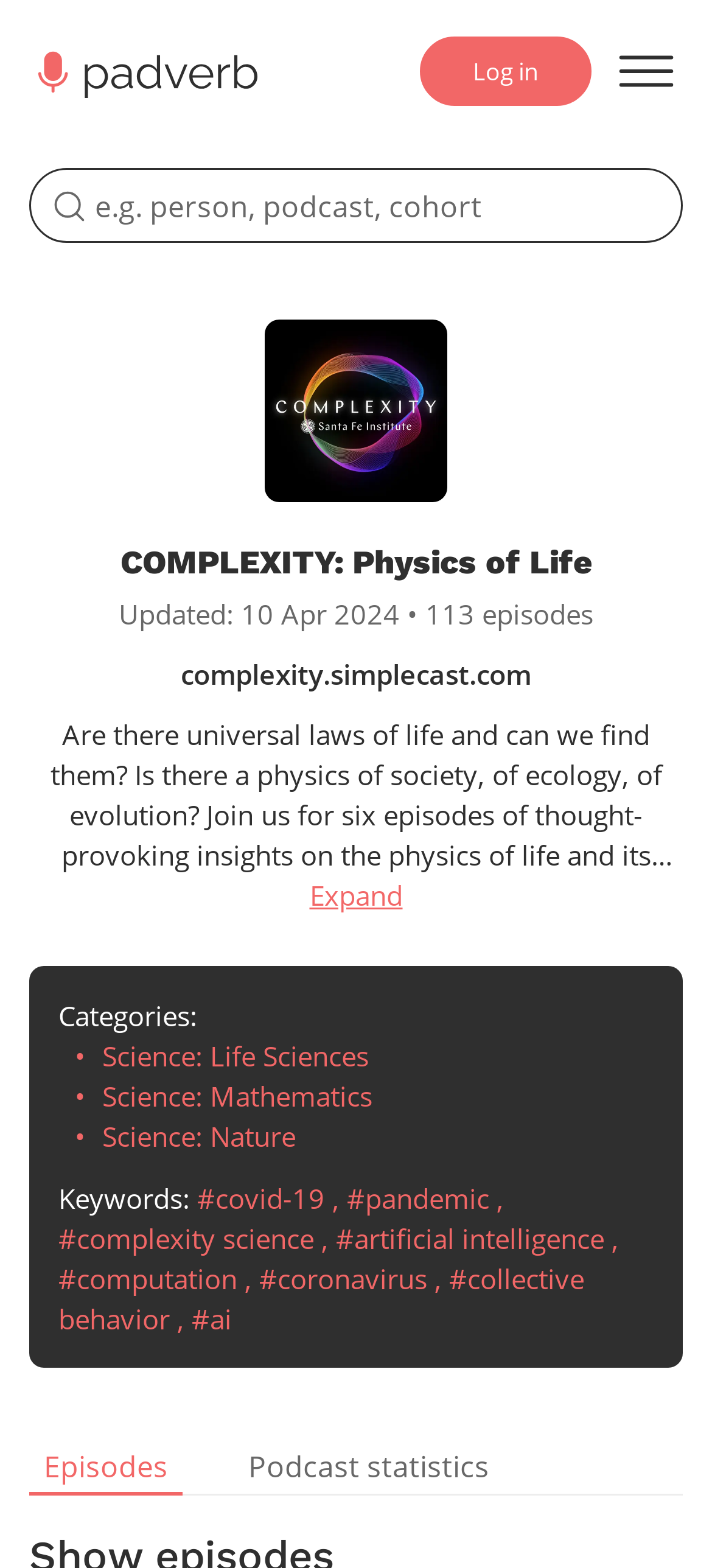Provide a comprehensive caption for the webpage.

The webpage is about the podcast "COMPLEXITY: Physics of Life" from Padverb. At the top left, there is a link to the main page of Padverb, accompanied by an image. Next to it, there is a search box. On the top right, there are two buttons: "Log in" and "Open menu", with the latter having an image. 

Below the top section, the title "COMPLEXITY: Physics of Life" is prominently displayed. Underneath, there is a line of text indicating that the podcast was updated on 10 April 2024 and has 113 episodes. 

A link to the podcast's website, complexity.simplecast.com, is provided. The main content of the webpage is a descriptive text about the podcast, which explores the idea of universal laws of life and the physics of society, ecology, and evolution. 

Below the descriptive text, there is an "Expand" button. Further down, the webpage lists categories, including Science: Life Sciences, Science: Mathematics, and Science: Nature. 

Following the categories, there are keywords related to the podcast, including #covid-19, #pandemic, #complexity science, #artificial intelligence, #computation, #coronavirus, #collective behavior, and #ai. 

At the bottom of the webpage, there are two buttons: "Episodes" and "Podcast statistics".